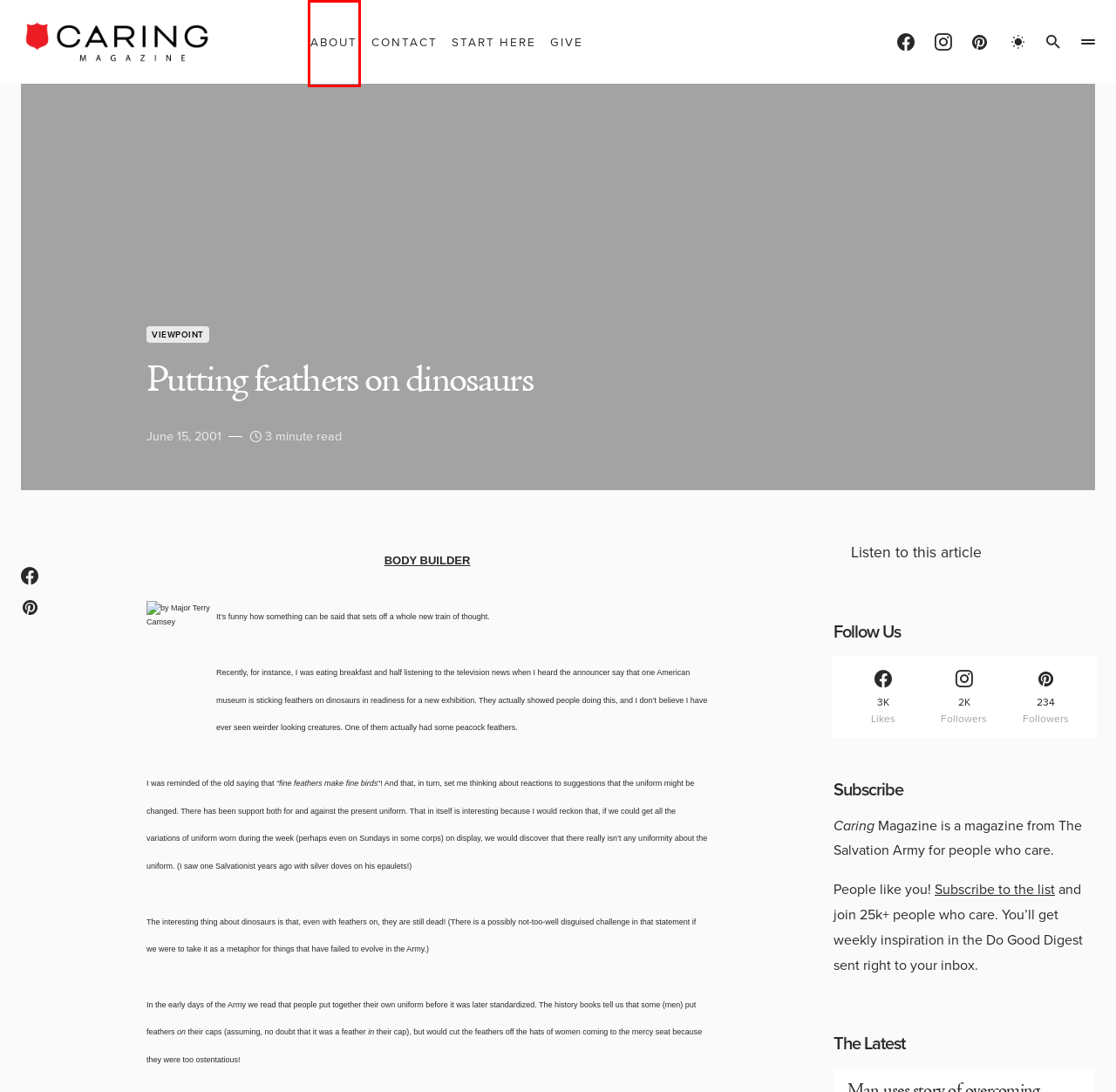Check out the screenshot of a webpage with a red rectangle bounding box. Select the best fitting webpage description that aligns with the new webpage after clicking the element inside the bounding box. Here are the candidates:
A. Contact | Caring Magazine
B. Give | Caring Magazine
C. About | Caring Magazine
D. Man uses story of overcoming homelessness to reach others in Riverside, California | Caring Magazine
E. Viewpoint | Caring Magazine
F. Restless horses | Caring Magazine
G. Subscribe | Caring Magazine
H. The Salvation Army 101 | Caring Magazine

C